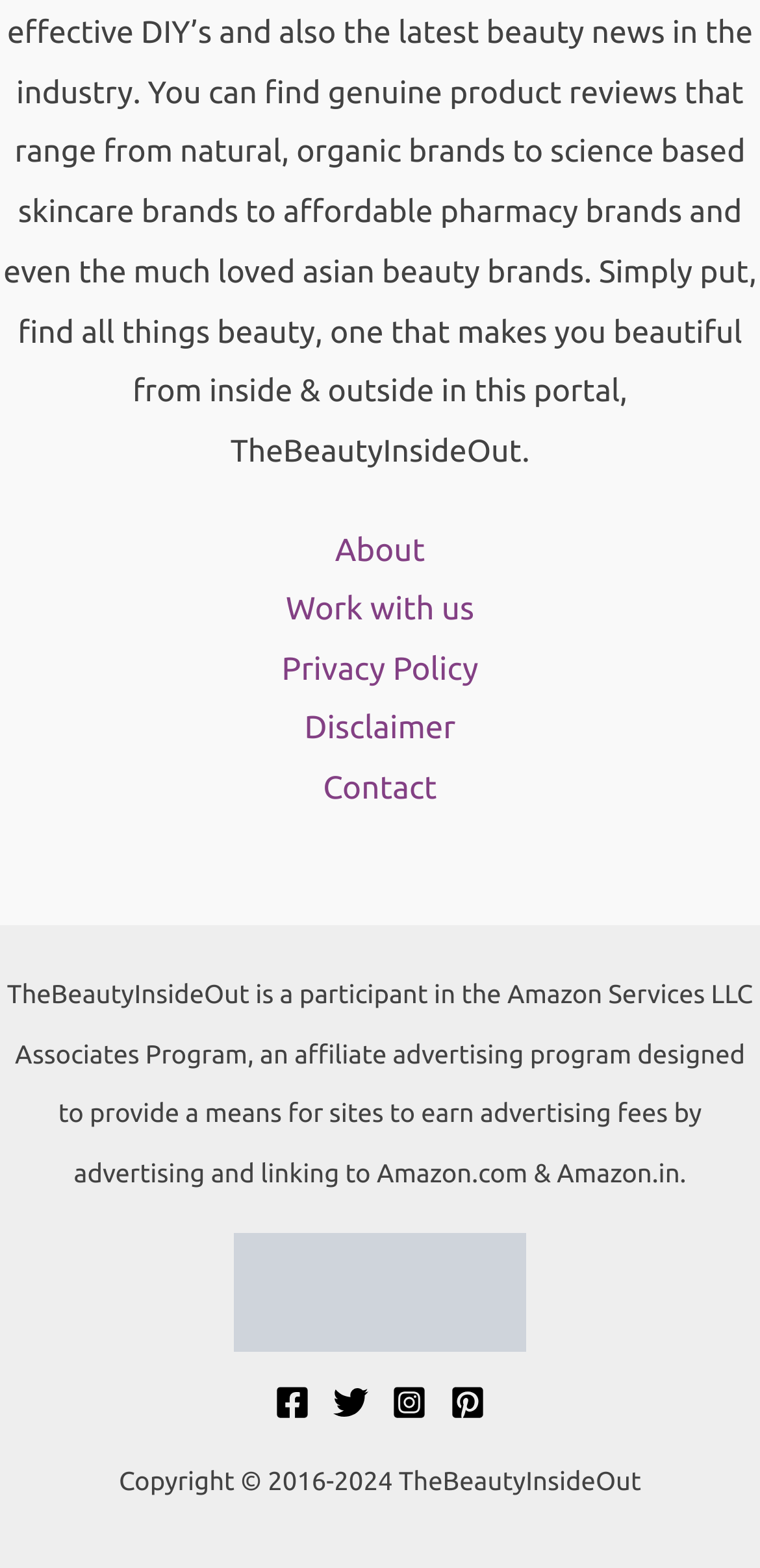Identify the bounding box coordinates of the clickable region necessary to fulfill the following instruction: "Visit Disclaimer page". The bounding box coordinates should be four float numbers between 0 and 1, i.e., [left, top, right, bottom].

[0.349, 0.446, 0.651, 0.484]